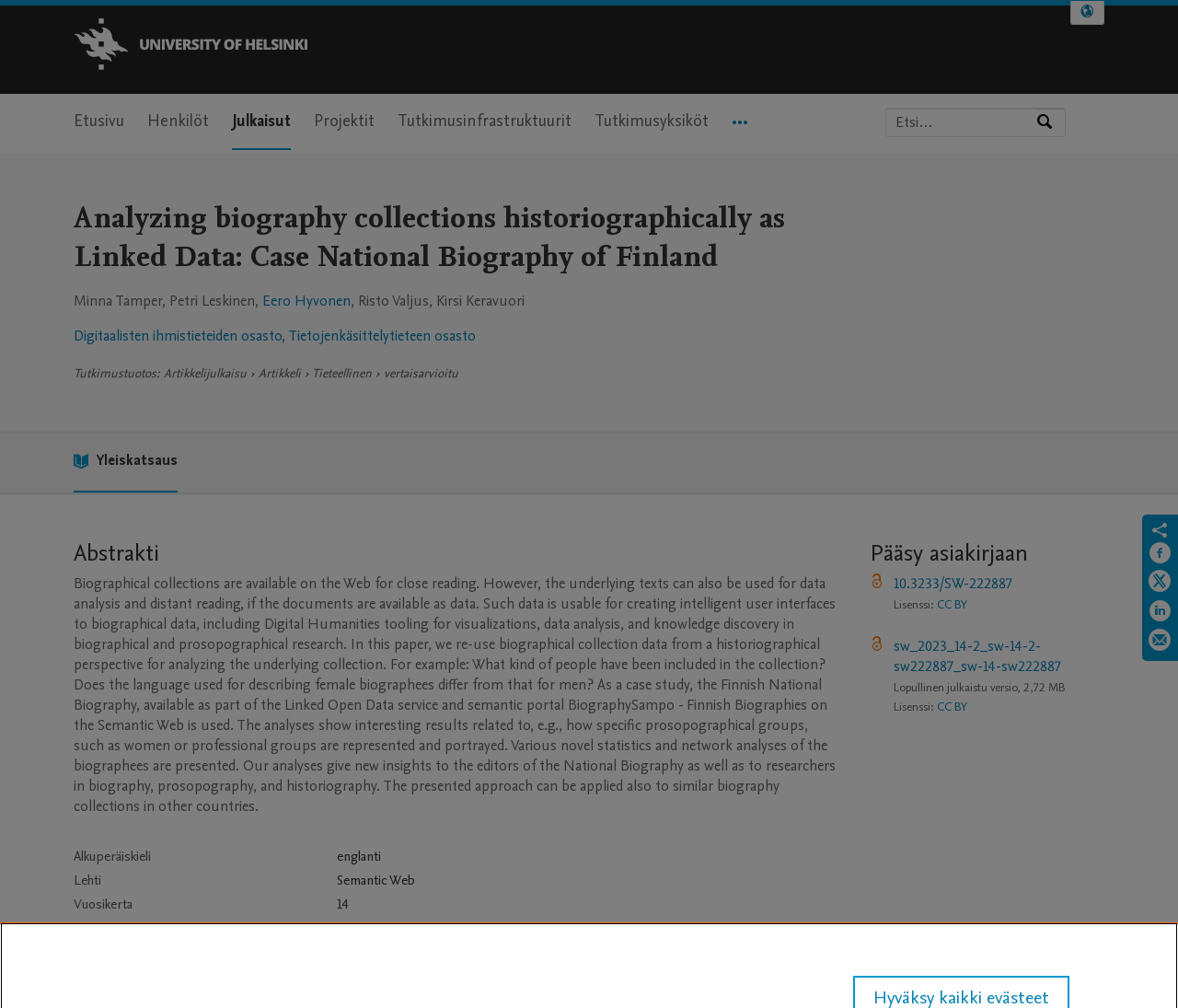Please find and report the bounding box coordinates of the element to click in order to perform the following action: "Read the abstract". The coordinates should be expressed as four float numbers between 0 and 1, in the format [left, top, right, bottom].

[0.062, 0.533, 0.712, 0.564]